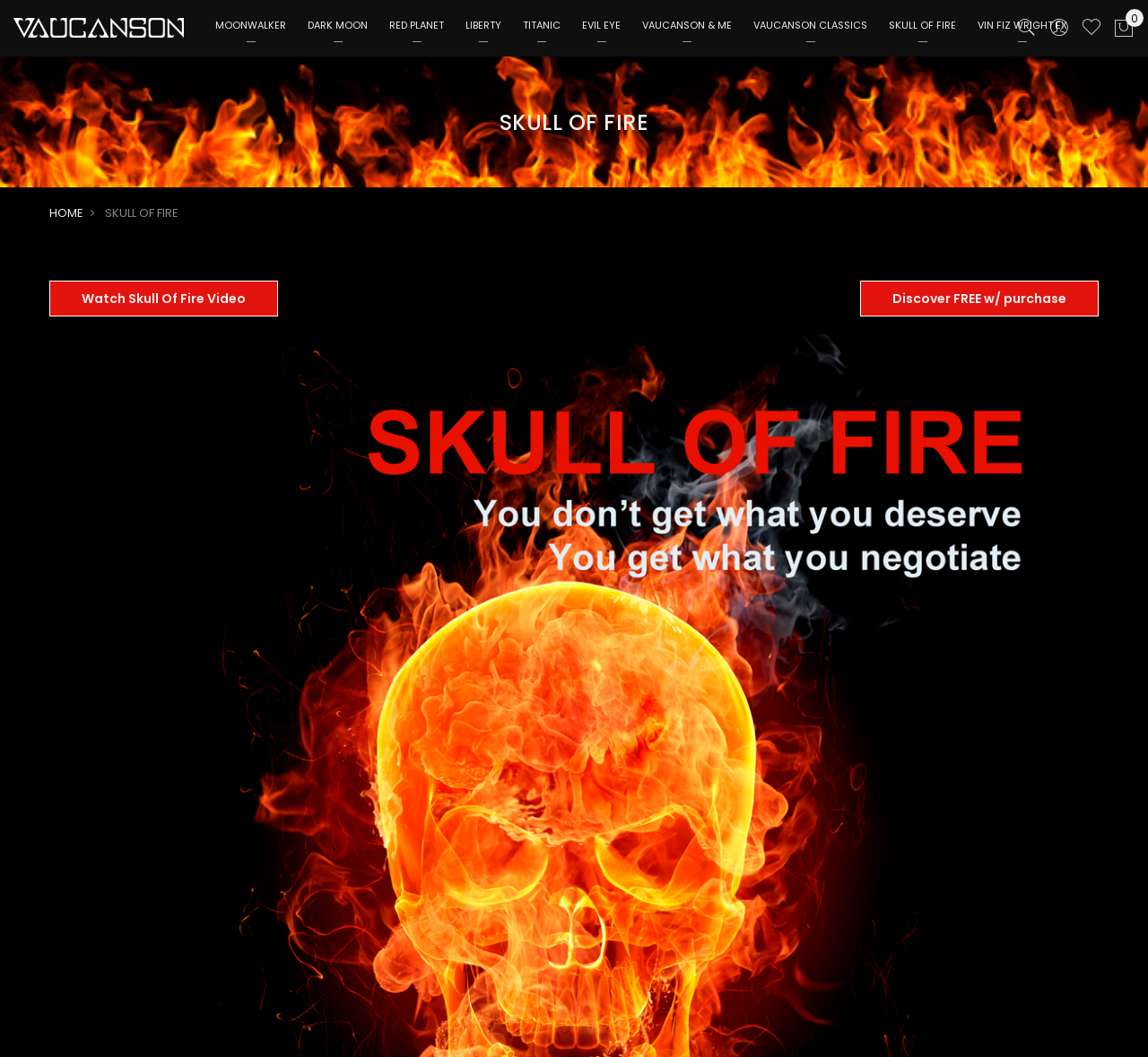From the element description: "Account", extract the bounding box coordinates of the UI element. The coordinates should be expressed as four float numbers between 0 and 1, in the order [left, top, right, bottom].

[0.913, 0.016, 0.932, 0.038]